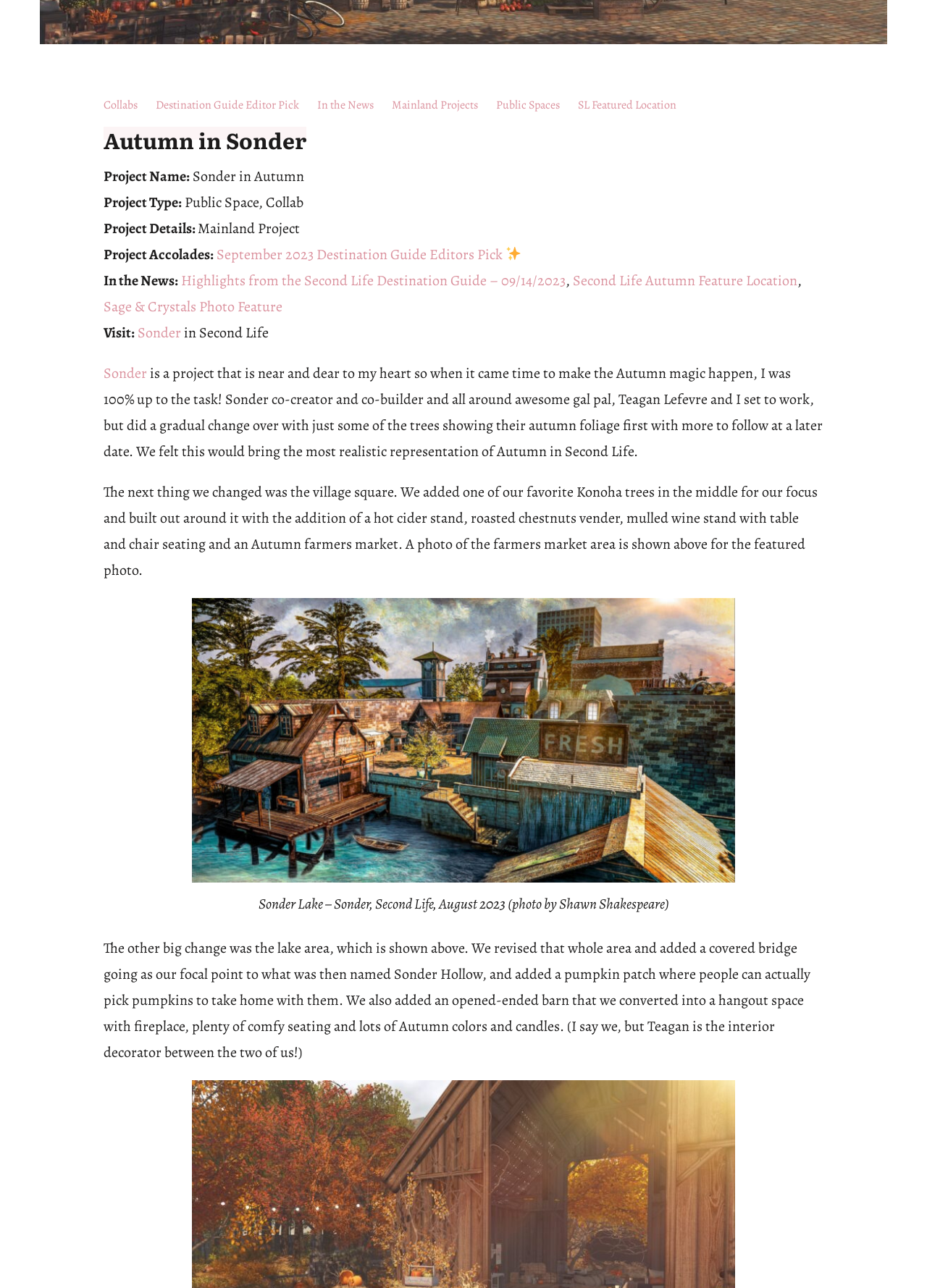Find the bounding box coordinates for the UI element whose description is: "Destination Guide Editor Pick". The coordinates should be four float numbers between 0 and 1, in the format [left, top, right, bottom].

[0.168, 0.076, 0.342, 0.088]